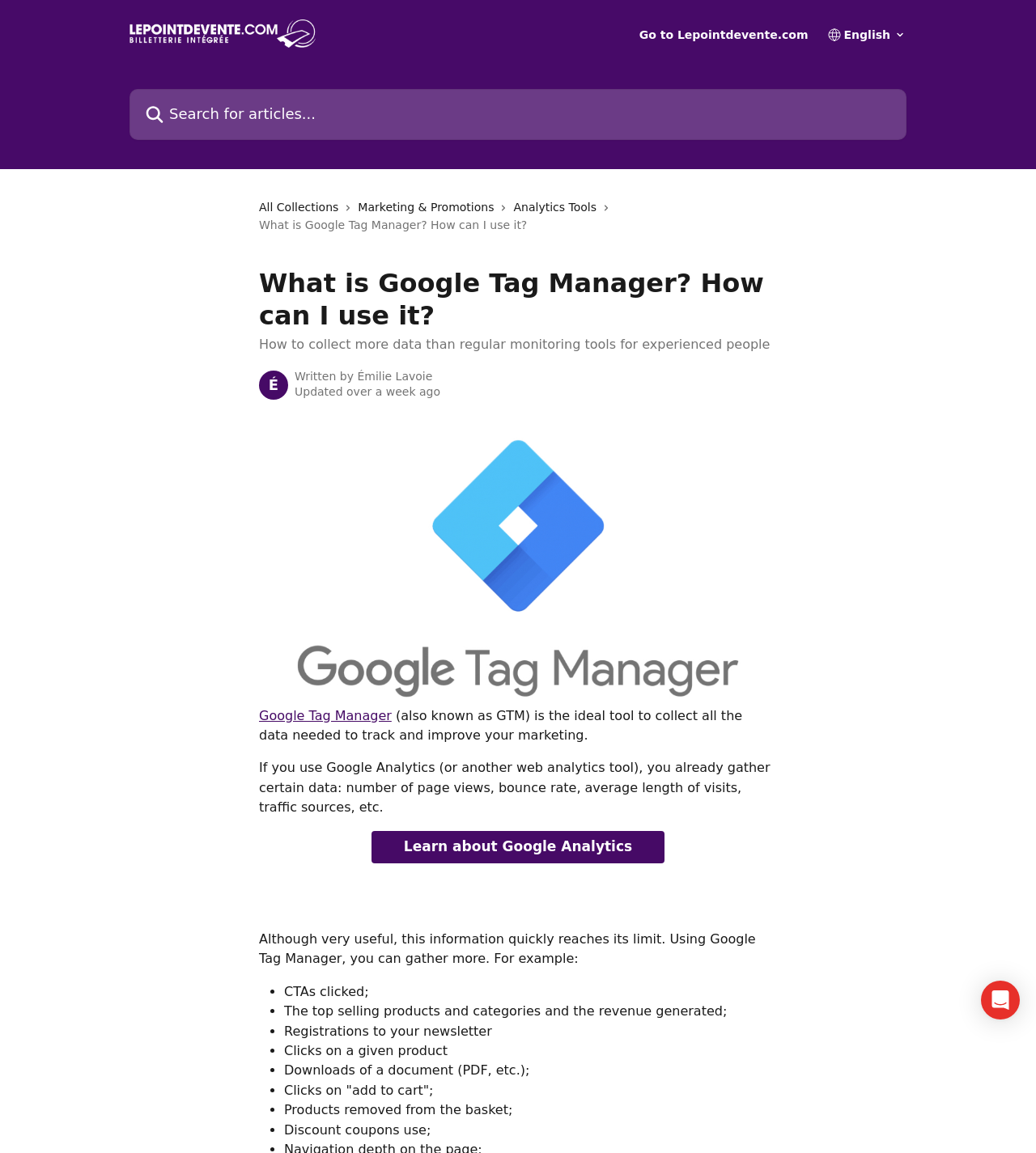What is the relationship between Google Tag Manager and Google Analytics?
Ensure your answer is thorough and detailed.

The webpage mentions that if you use Google Analytics, you already gather certain data, but using Google Tag Manager, you can gather more data, implying that GTM is an extension of GA's capabilities.